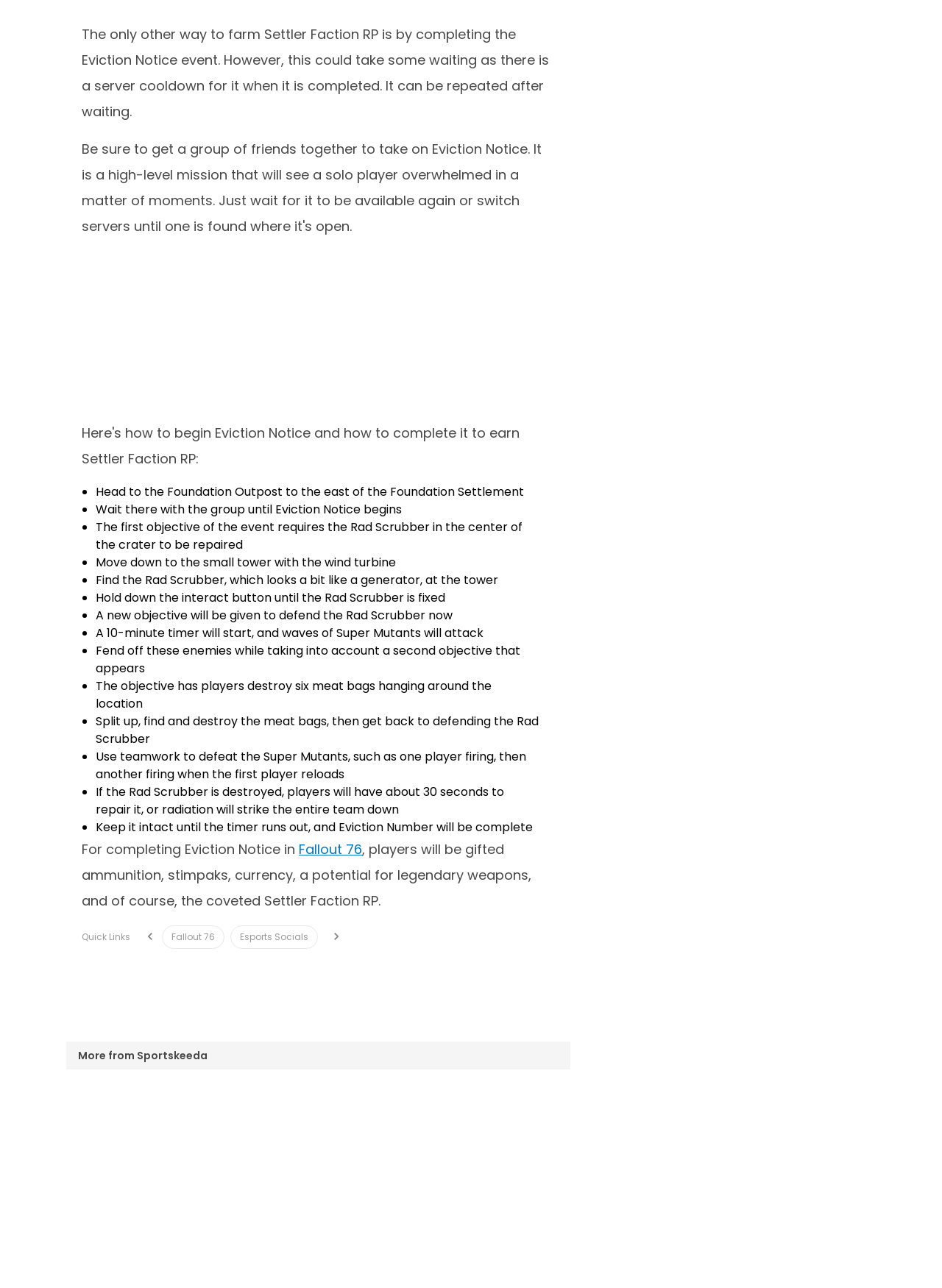Using the provided element description, identify the bounding box coordinates as (top-left x, top-left y, bottom-right x, bottom-right y). Ensure all values are between 0 and 1. Description: Fallout 76

[0.317, 0.652, 0.384, 0.666]